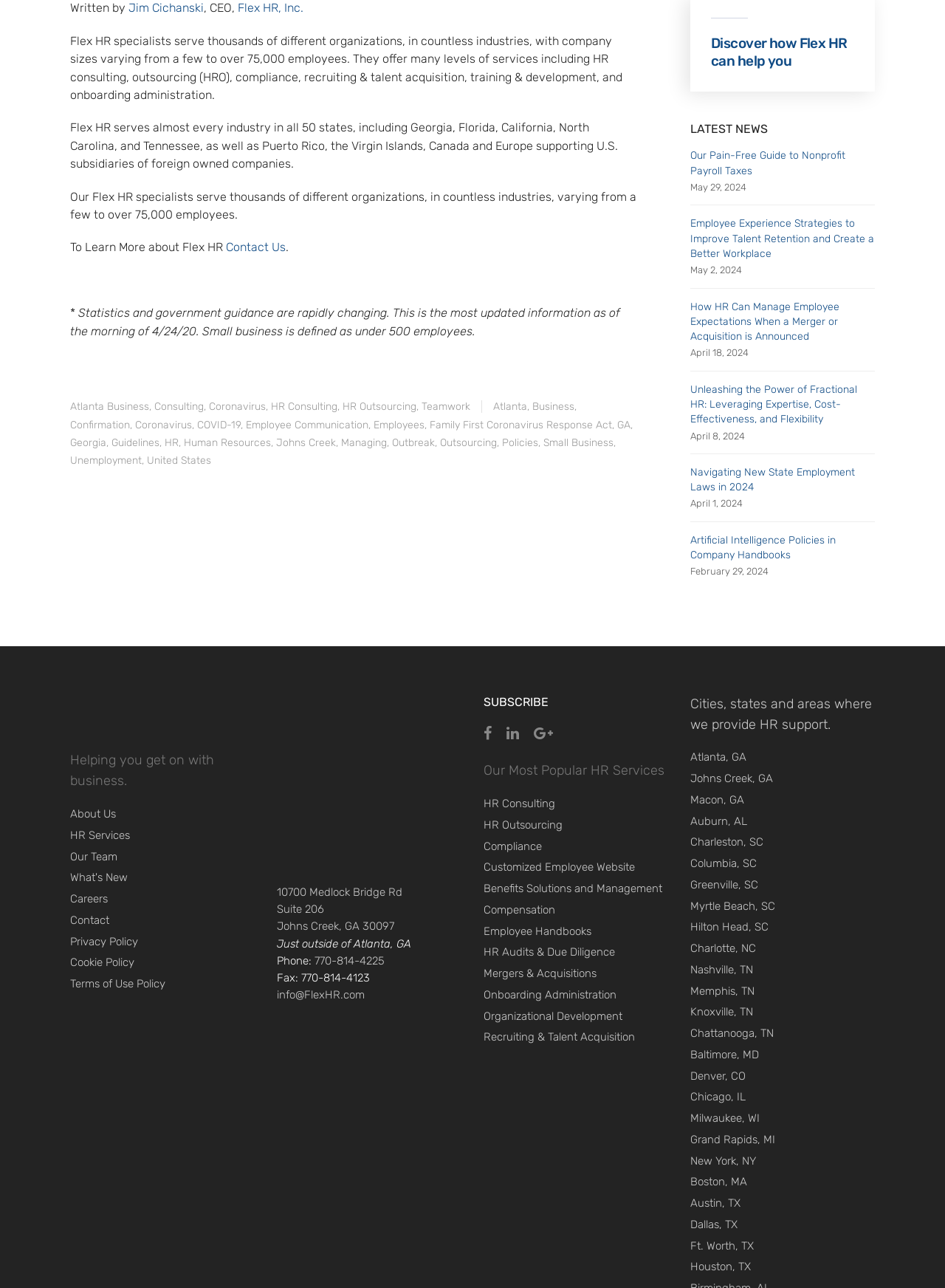Pinpoint the bounding box coordinates of the area that should be clicked to complete the following instruction: "Read the latest news". The coordinates must be given as four float numbers between 0 and 1, i.e., [left, top, right, bottom].

[0.73, 0.094, 0.926, 0.107]